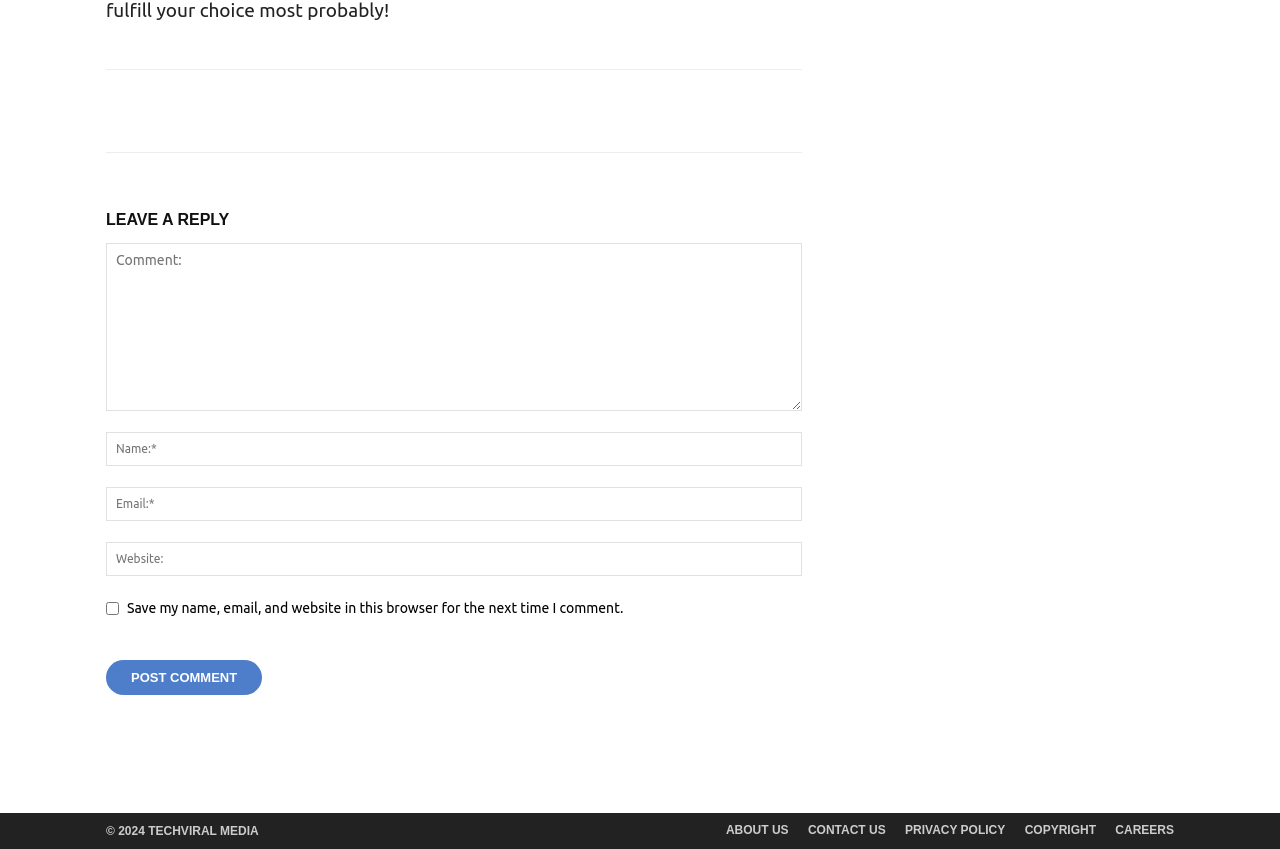Locate the bounding box coordinates of the clickable region necessary to complete the following instruction: "Click the Post Comment button". Provide the coordinates in the format of four float numbers between 0 and 1, i.e., [left, top, right, bottom].

[0.083, 0.777, 0.205, 0.818]